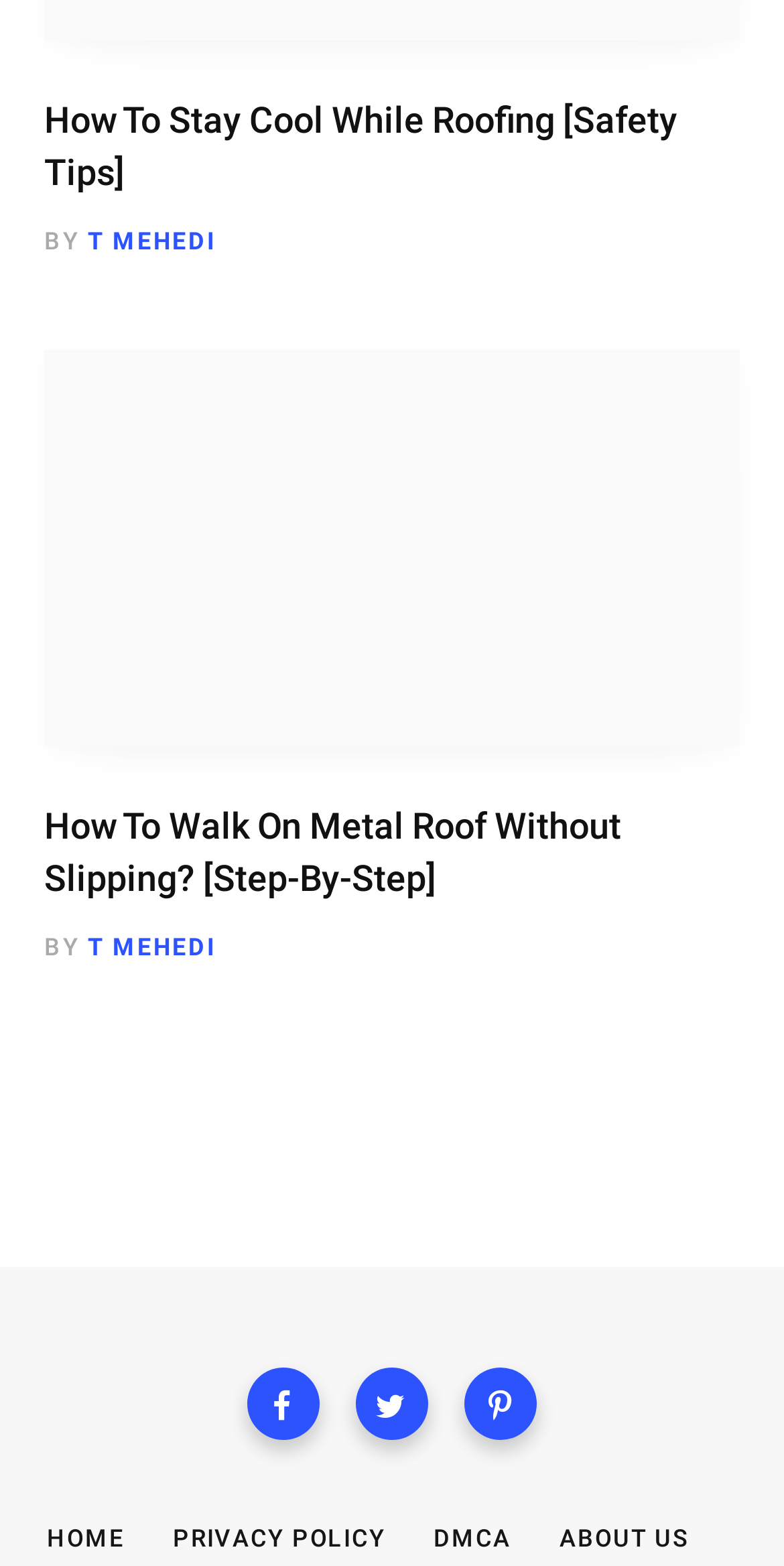Can you specify the bounding box coordinates for the region that should be clicked to fulfill this instruction: "click on the article about staying cool while roofing".

[0.056, 0.223, 0.944, 0.617]